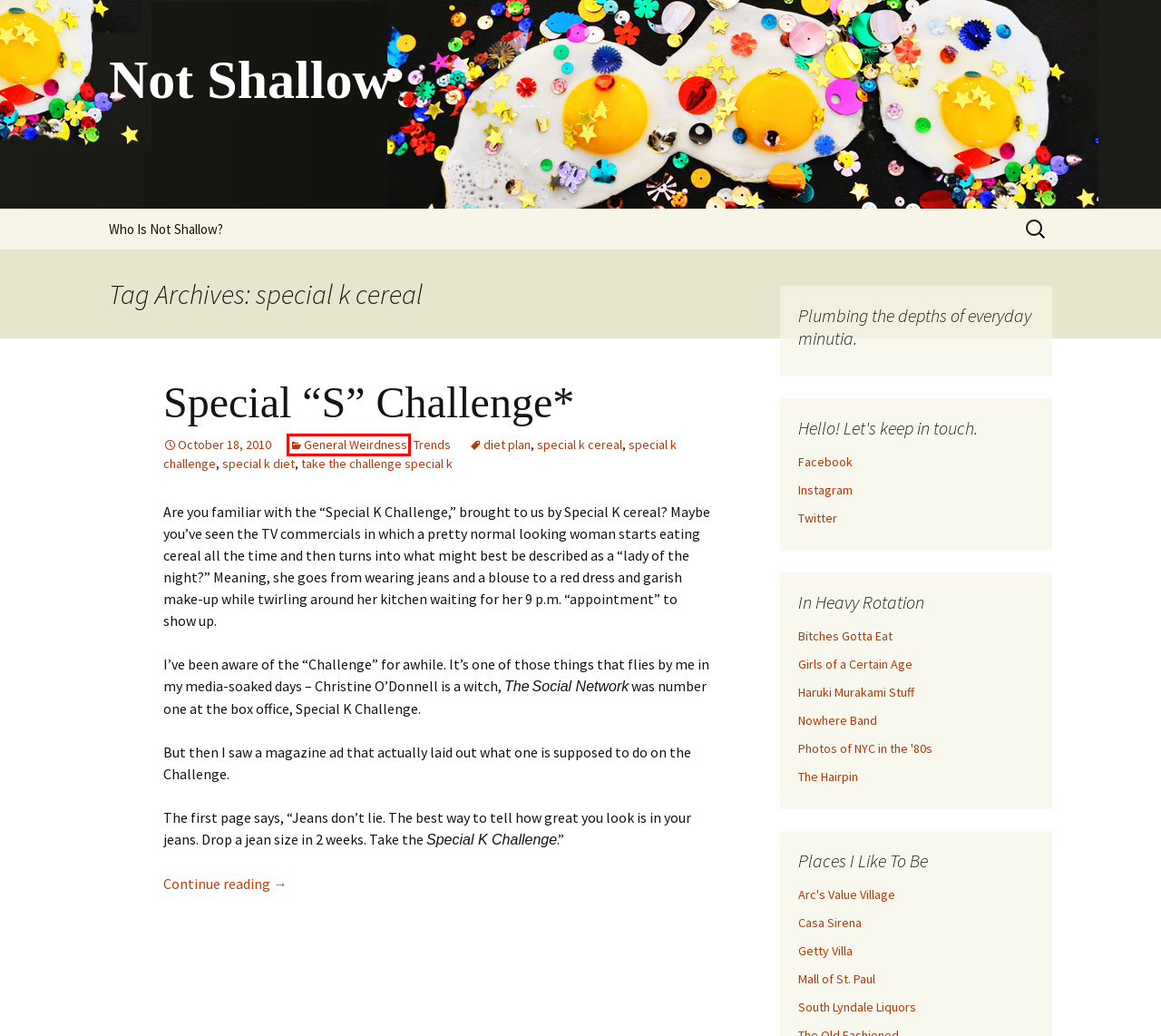You are provided with a screenshot of a webpage where a red rectangle bounding box surrounds an element. Choose the description that best matches the new webpage after clicking the element in the red bounding box. Here are the choices:
A. diet plan | Not Shallow
B. General Weirdness | Not Shallow
C. Not Shallow
D. The Hair Pin - Empower. Engage. Enlighten.
E. Special “S” Challenge* | Not Shallow
F. special k challenge | Not Shallow
G. take the challenge special k | Not Shallow
H. Nowhere Band – A (completed) webcomic about low-stakes music

B